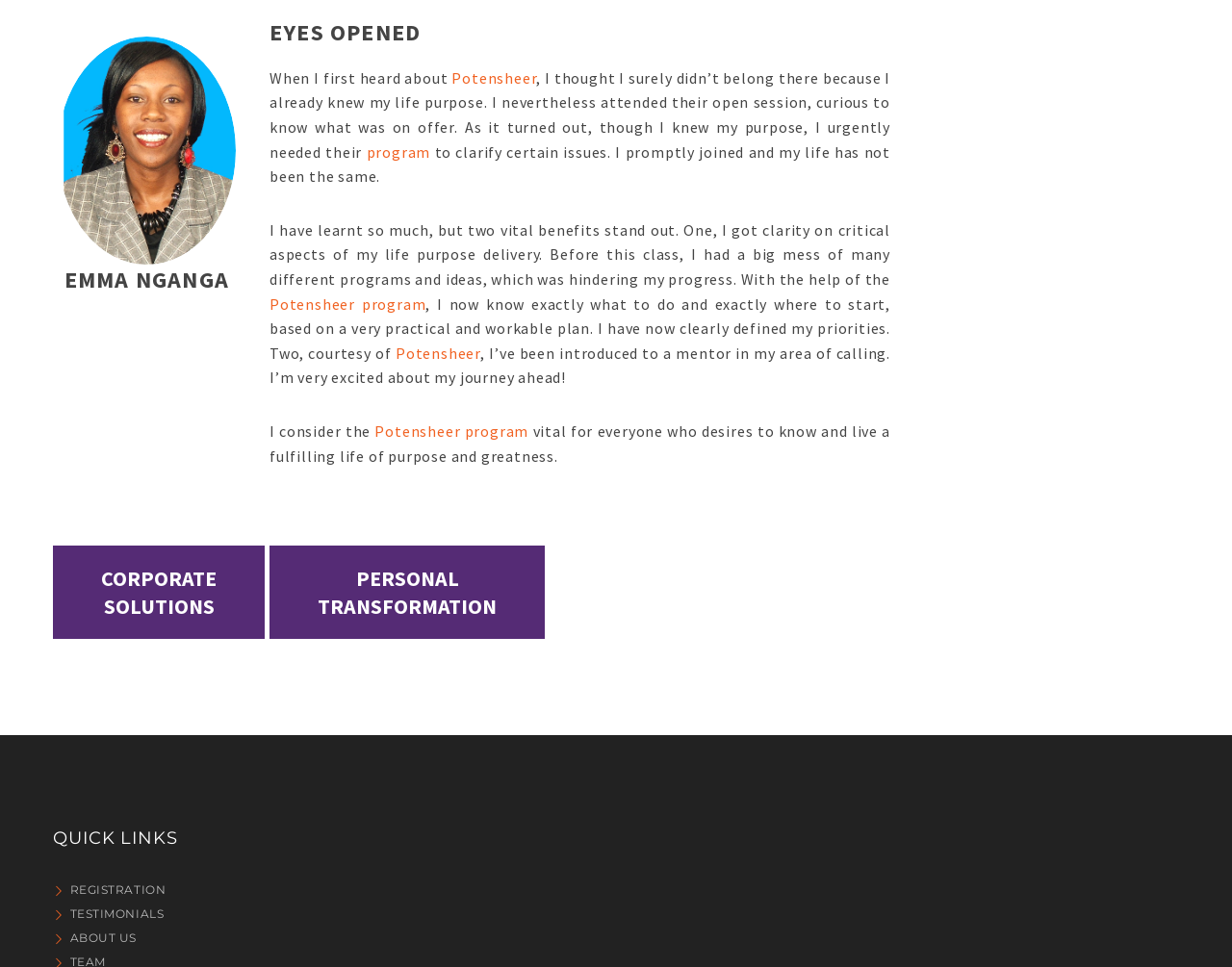Determine the bounding box of the UI component based on this description: "program". The bounding box coordinates should be four float values between 0 and 1, i.e., [left, top, right, bottom].

[0.297, 0.147, 0.349, 0.167]